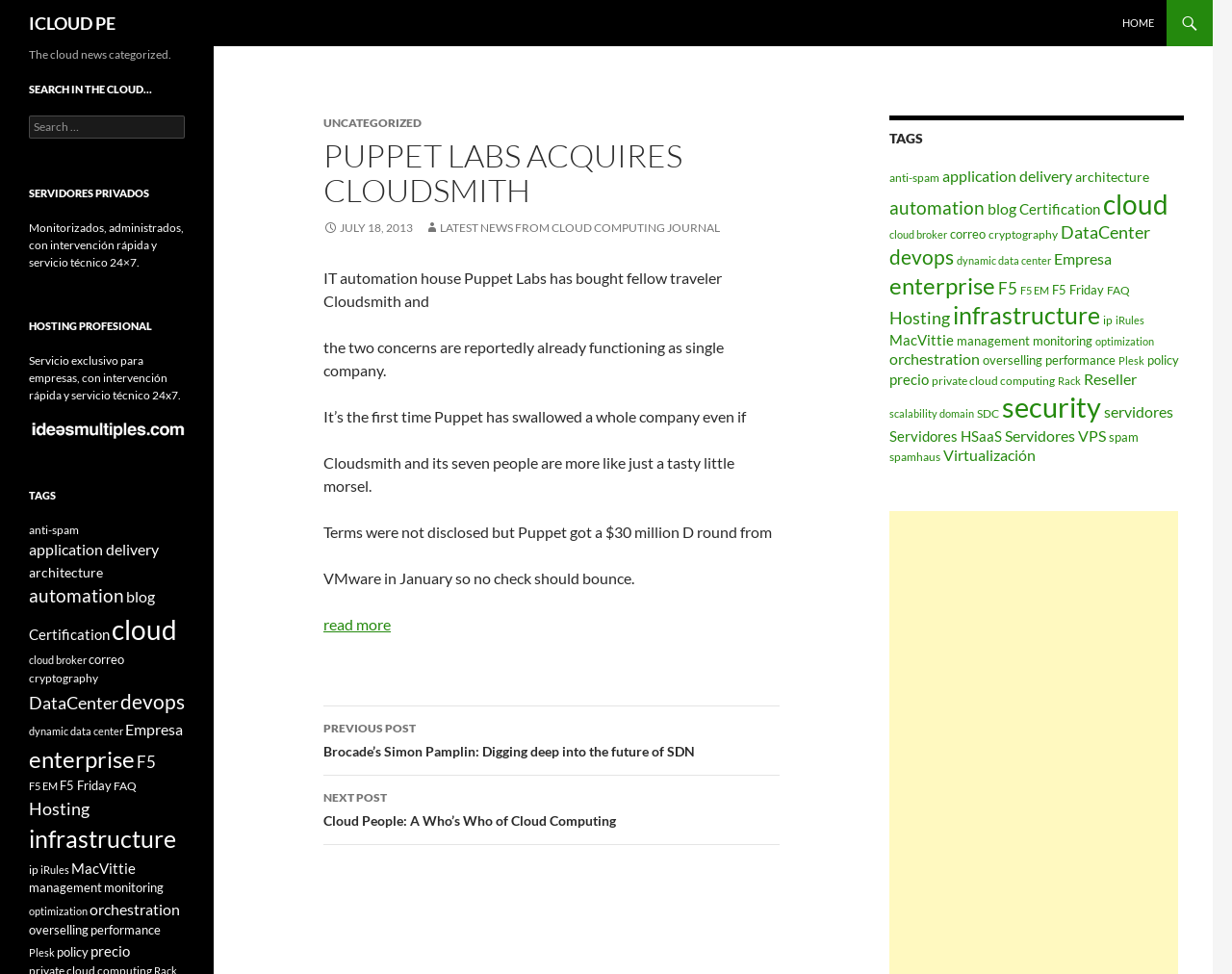Please identify the bounding box coordinates of the clickable area that will fulfill the following instruction: "Search for something in the cloud". The coordinates should be in the format of four float numbers between 0 and 1, i.e., [left, top, right, bottom].

[0.023, 0.119, 0.15, 0.142]